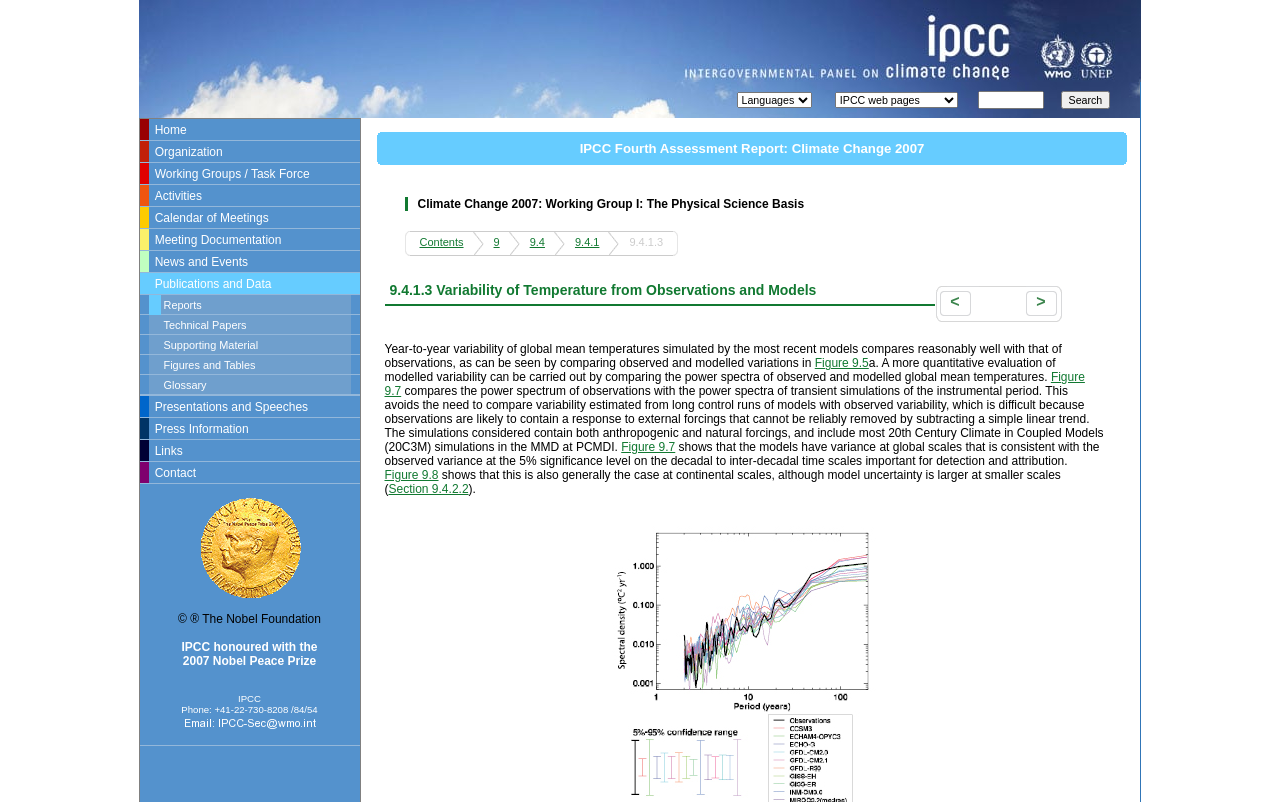Identify the bounding box coordinates of the section that should be clicked to achieve the task described: "Browse publications and data".

[0.118, 0.345, 0.212, 0.362]